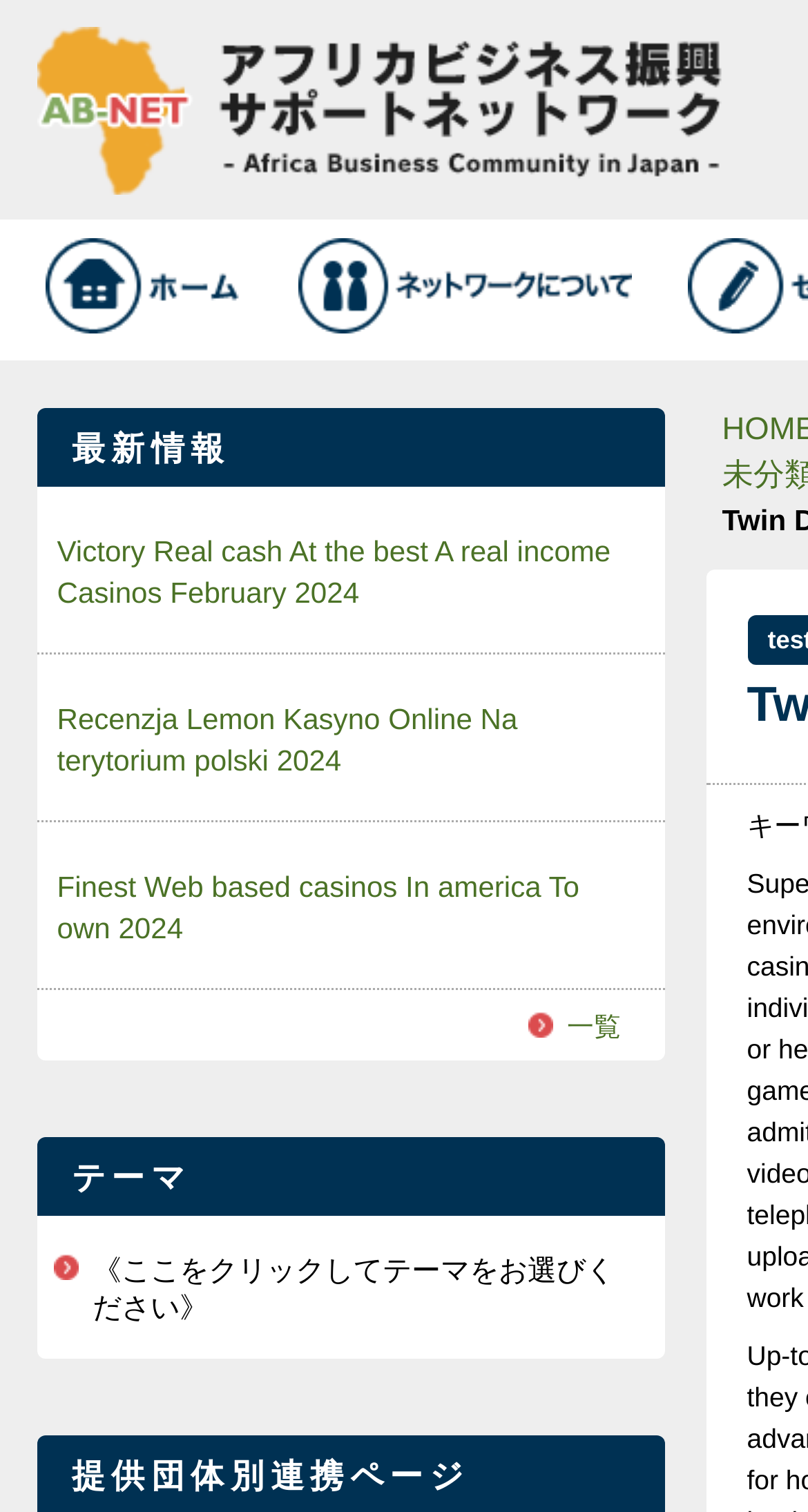Answer the question briefly using a single word or phrase: 
What is the name of the network?

アフリカビジネス振興サポートネットワーク